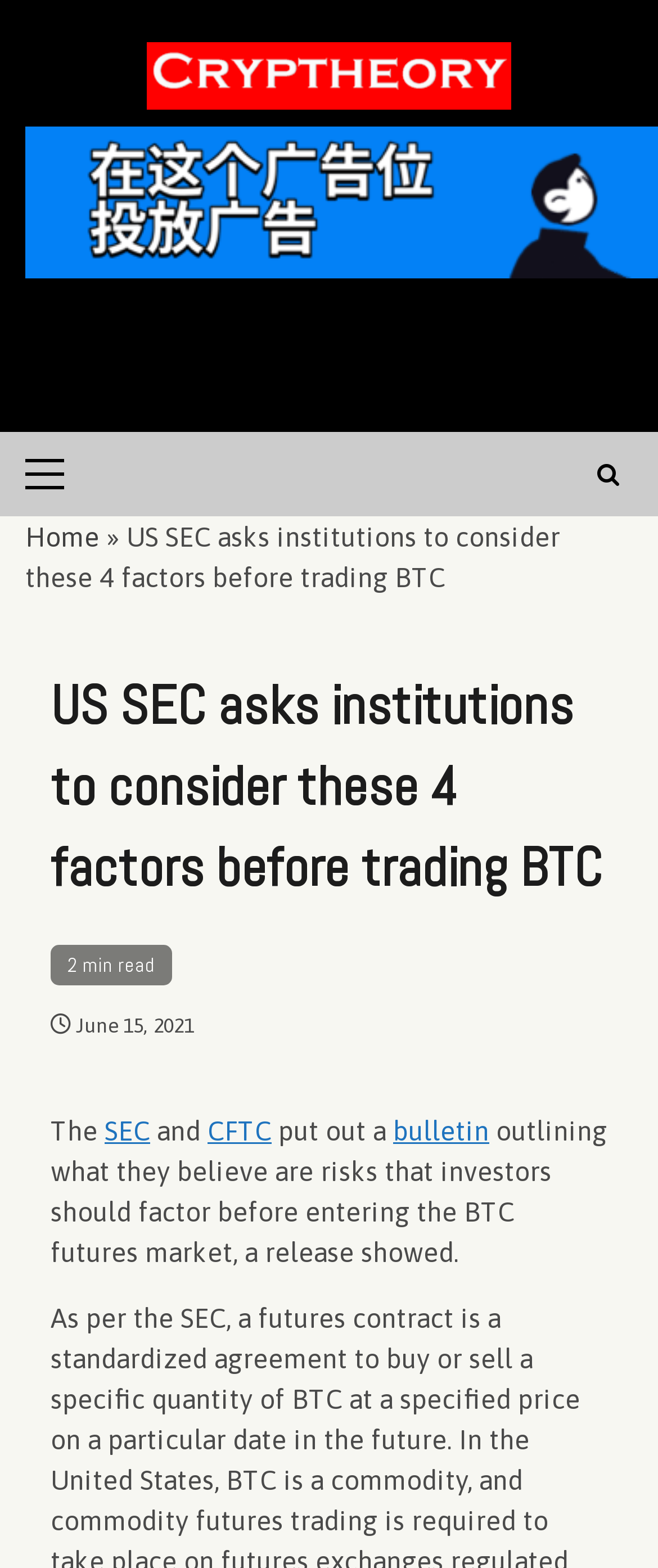Please find the bounding box coordinates of the element that you should click to achieve the following instruction: "Read the SEC link". The coordinates should be presented as four float numbers between 0 and 1: [left, top, right, bottom].

[0.159, 0.711, 0.228, 0.731]